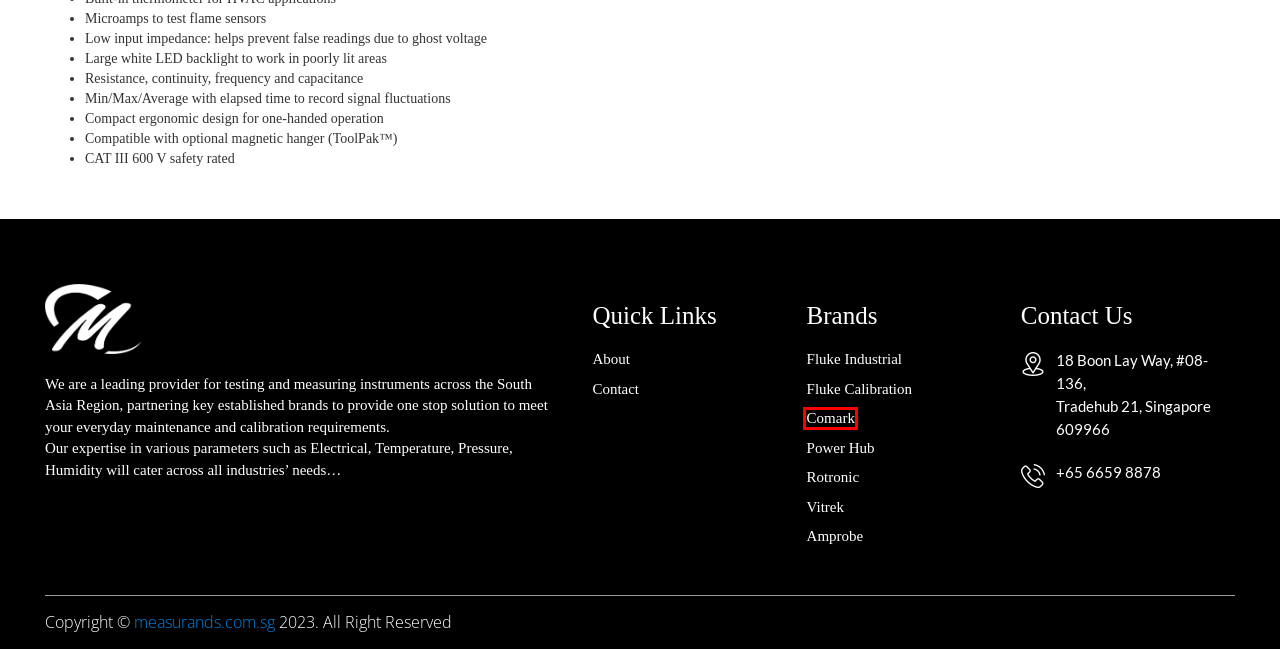You are provided with a screenshot of a webpage that has a red bounding box highlighting a UI element. Choose the most accurate webpage description that matches the new webpage after clicking the highlighted element. Here are your choices:
A. FLUKE INDUSTRIAL Archives - Measurands
B. Power Hub Archives - Measurands
C. Vitrek Archives - Measurands
D. Amprobe Archives - Measurands
E. Comark Archives - Measurands
F. Fluke Calibration Archives - Measurands
G. Fluke Authorized Distributor - Electrical Test Equipment Batam and Bintan
H. Rotronic Archives - Measurands

E